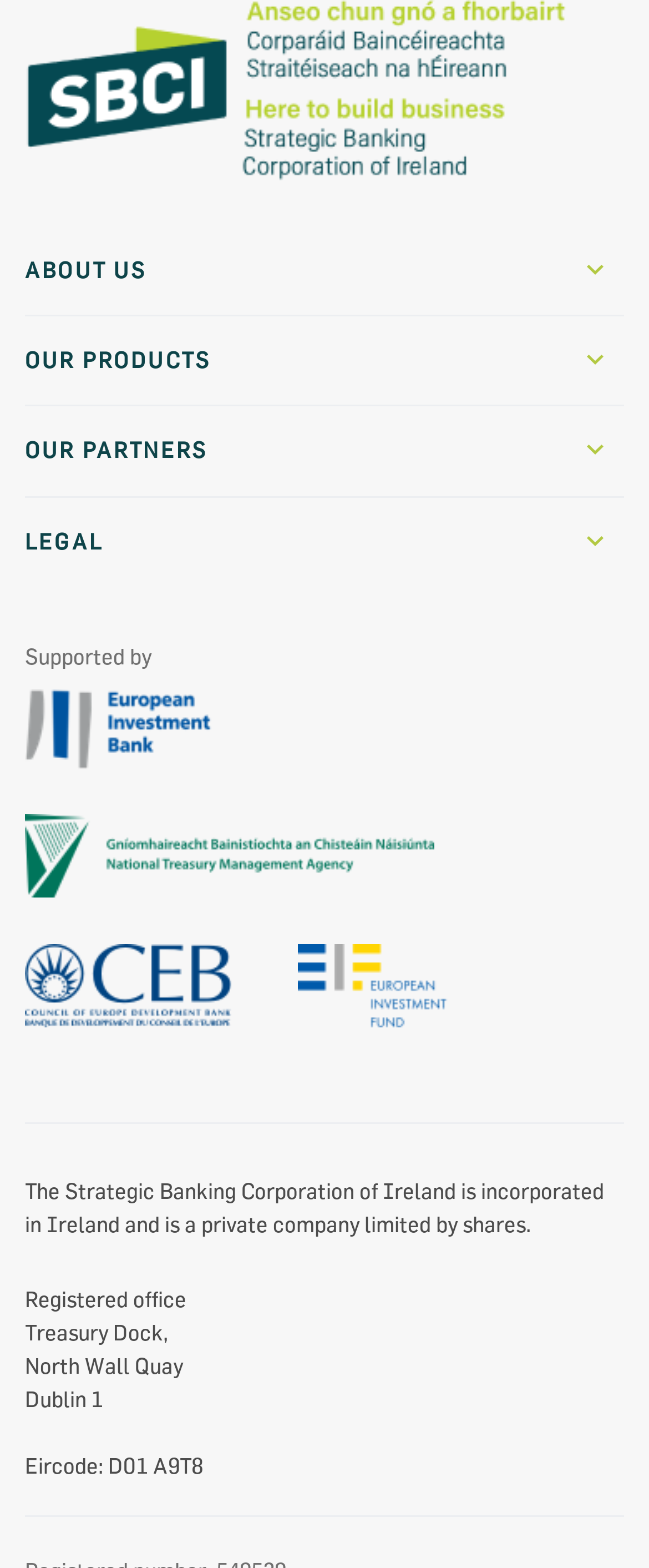Using the provided description: "Ukraine Credit Guarantee Scheme", find the bounding box coordinates of the corresponding UI element. The output should be four float numbers between 0 and 1, in the format [left, top, right, bottom].

[0.038, 0.327, 0.544, 0.344]